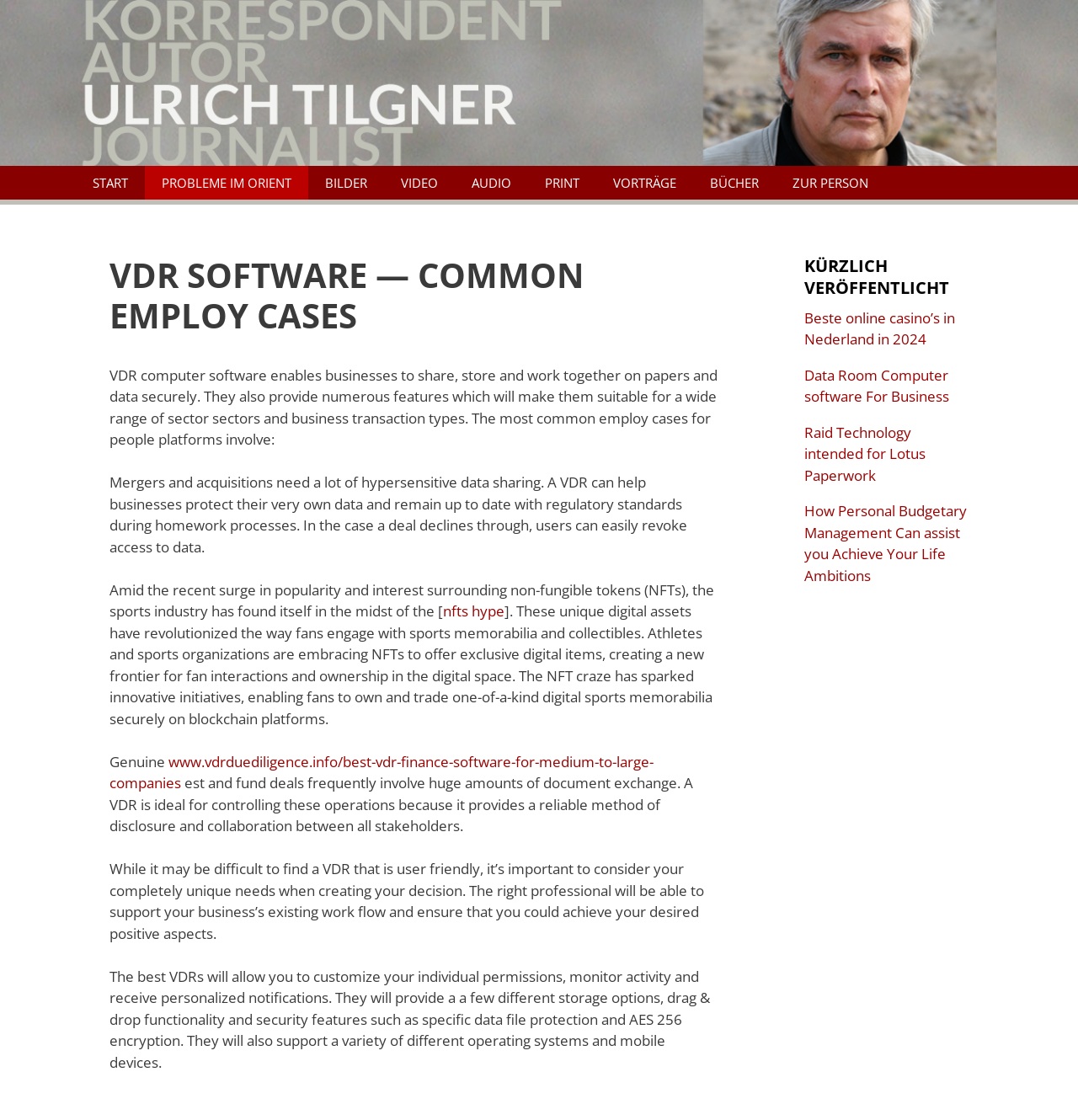Locate the primary heading on the webpage and return its text.

VDR SOFTWARE — COMMON EMPLOY CASES